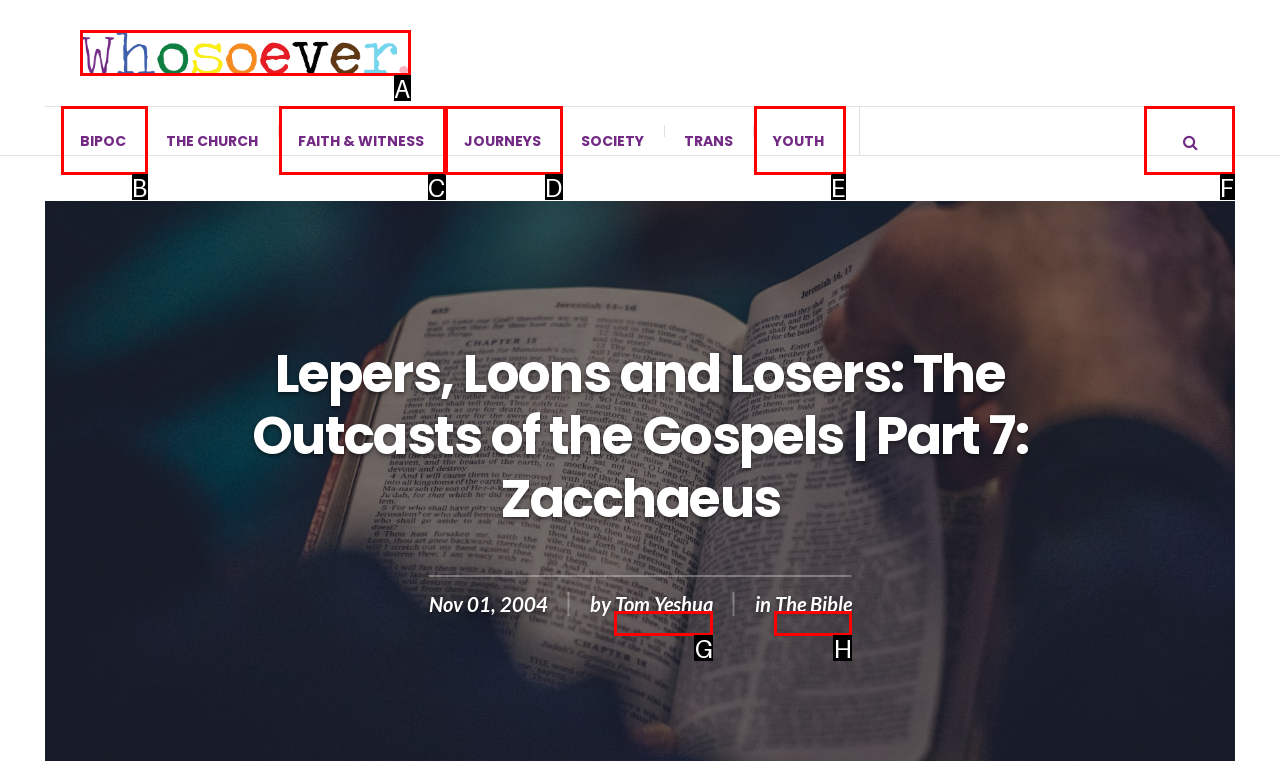Based on the description: parent_node: BIPOC
Select the letter of the corresponding UI element from the choices provided.

F